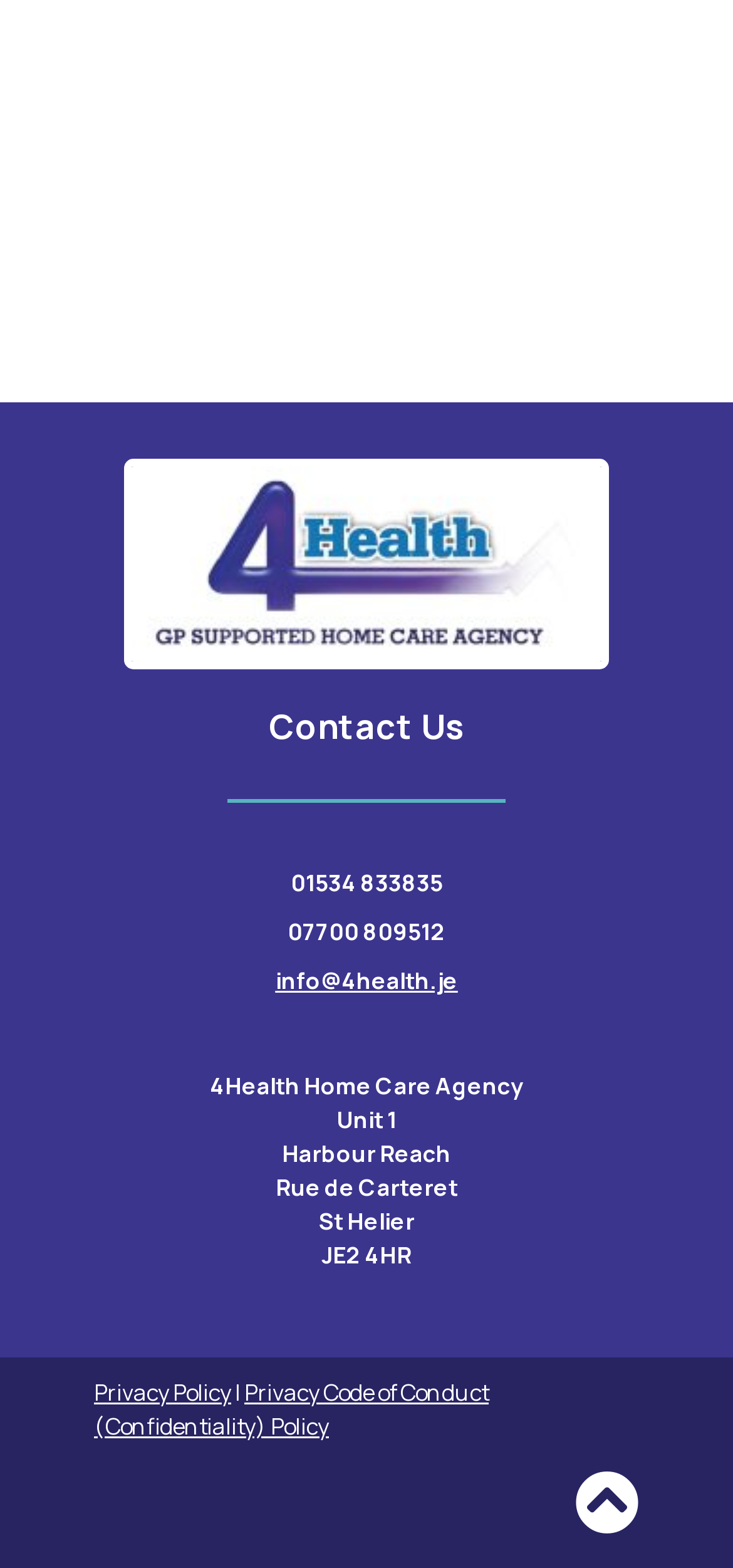What is the address of 4Health Home Care Agency?
Using the image, elaborate on the answer with as much detail as possible.

I found the address by looking at the series of StaticText elements that contain the address information, including 'Unit 1', 'Harbour Reach', 'Rue de Carteret', 'St Helier', and 'JE2 4HR'.